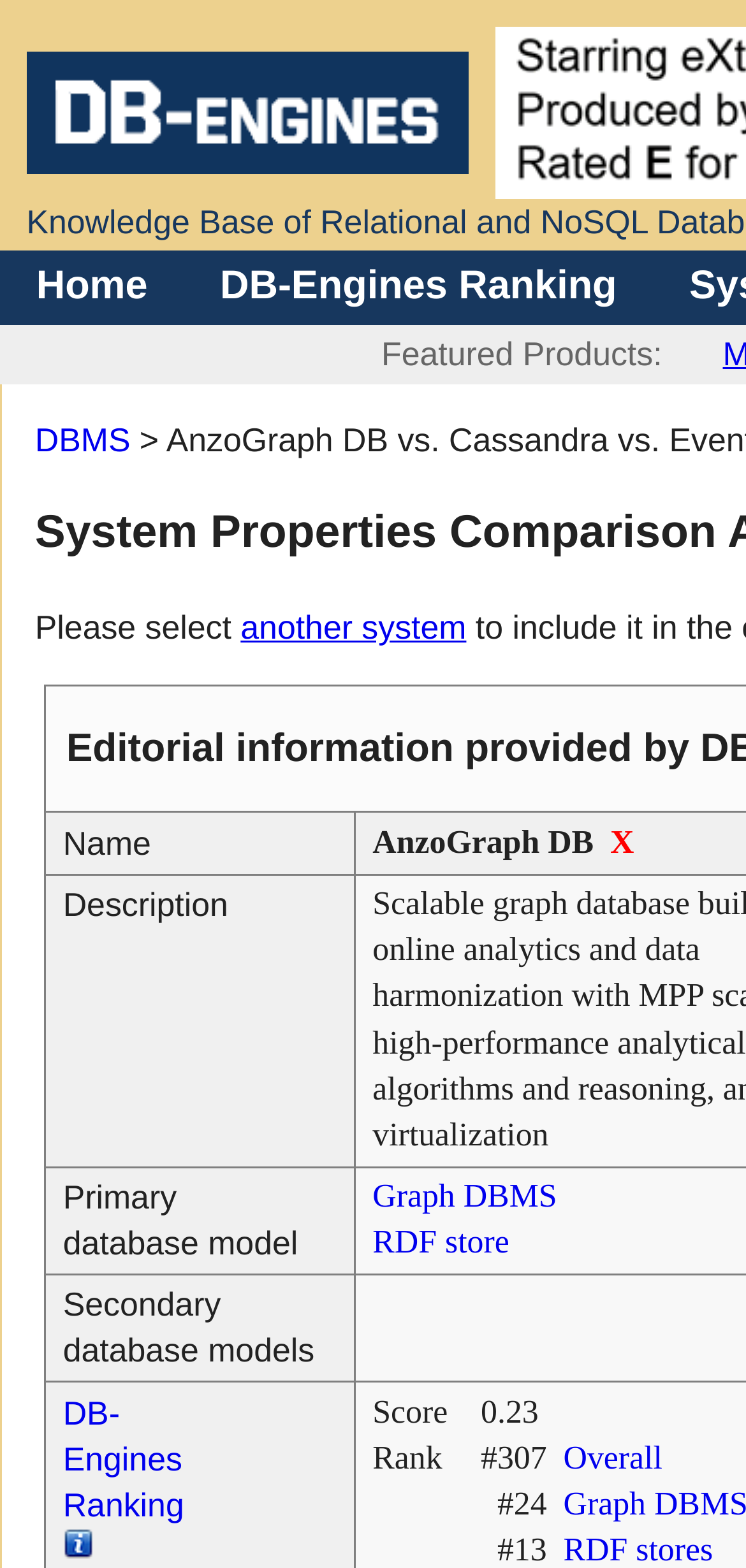What is the ranking of Cassandra in DB-Engines?
Using the image as a reference, answer the question in detail.

I found the ranking of Cassandra in DB-Engines by looking at the grid cell containing the ranking information, which is located in the row corresponding to Cassandra and the column labeled 'Rank'.